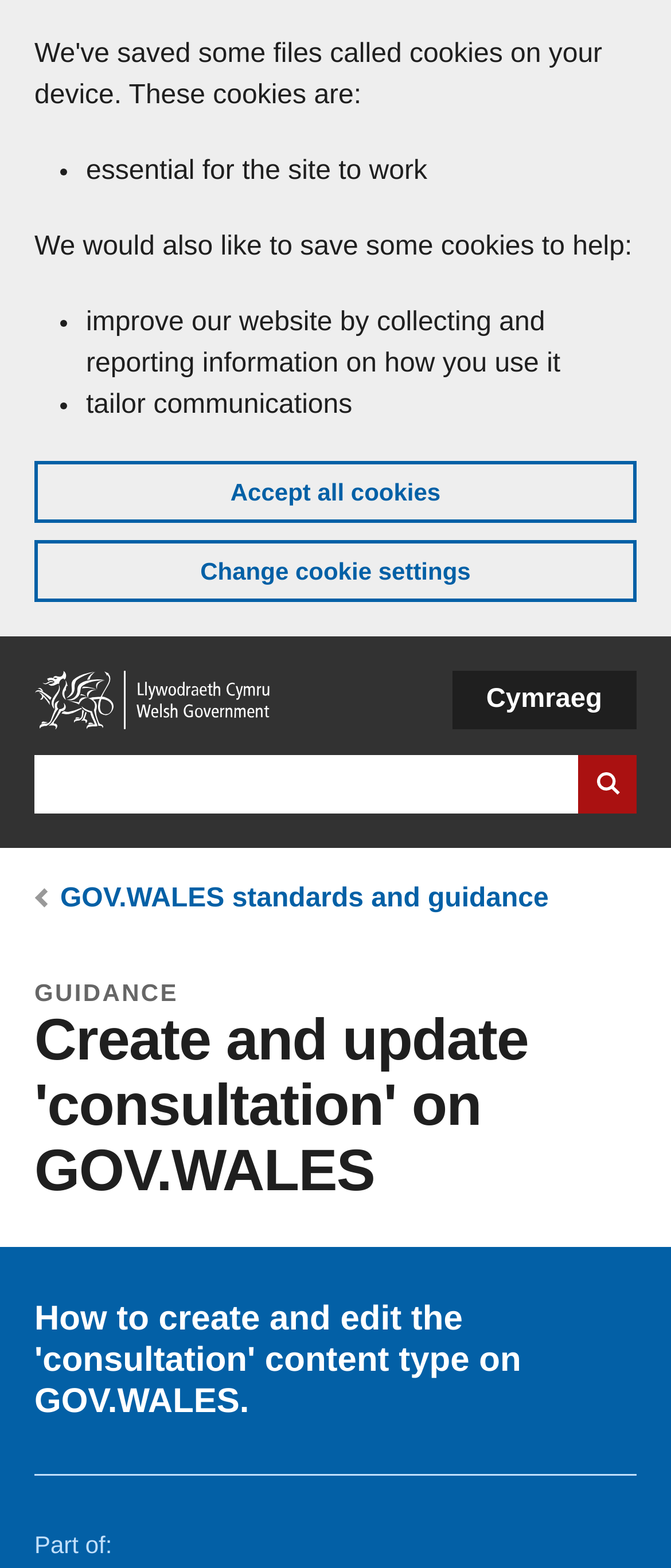Identify the bounding box coordinates of the element that should be clicked to fulfill this task: "go to home page". The coordinates should be provided as four float numbers between 0 and 1, i.e., [left, top, right, bottom].

None